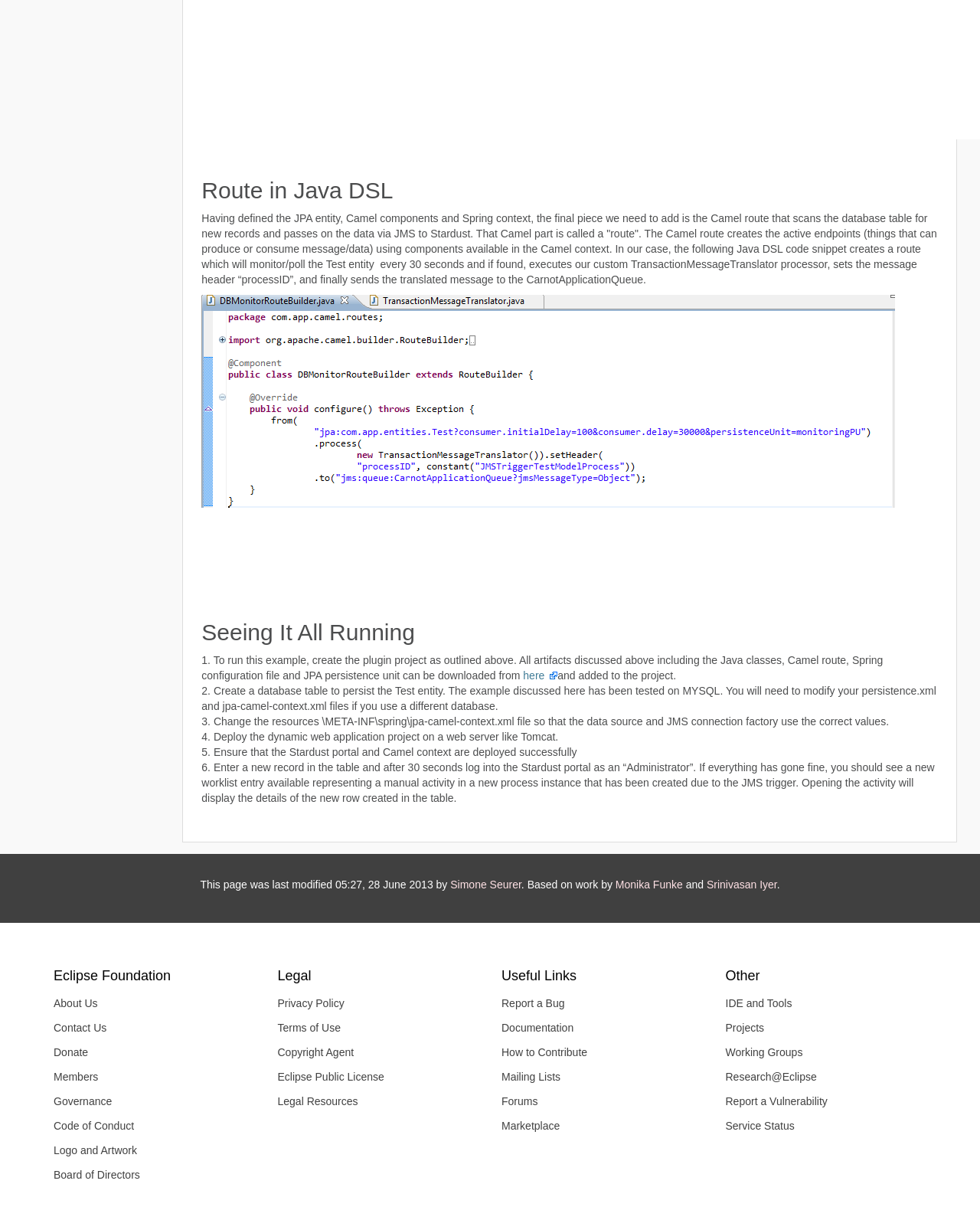Determine the bounding box coordinates of the clickable element to achieve the following action: 'Visit the 'About Us' page'. Provide the coordinates as four float values between 0 and 1, formatted as [left, top, right, bottom].

[0.043, 0.813, 0.26, 0.833]